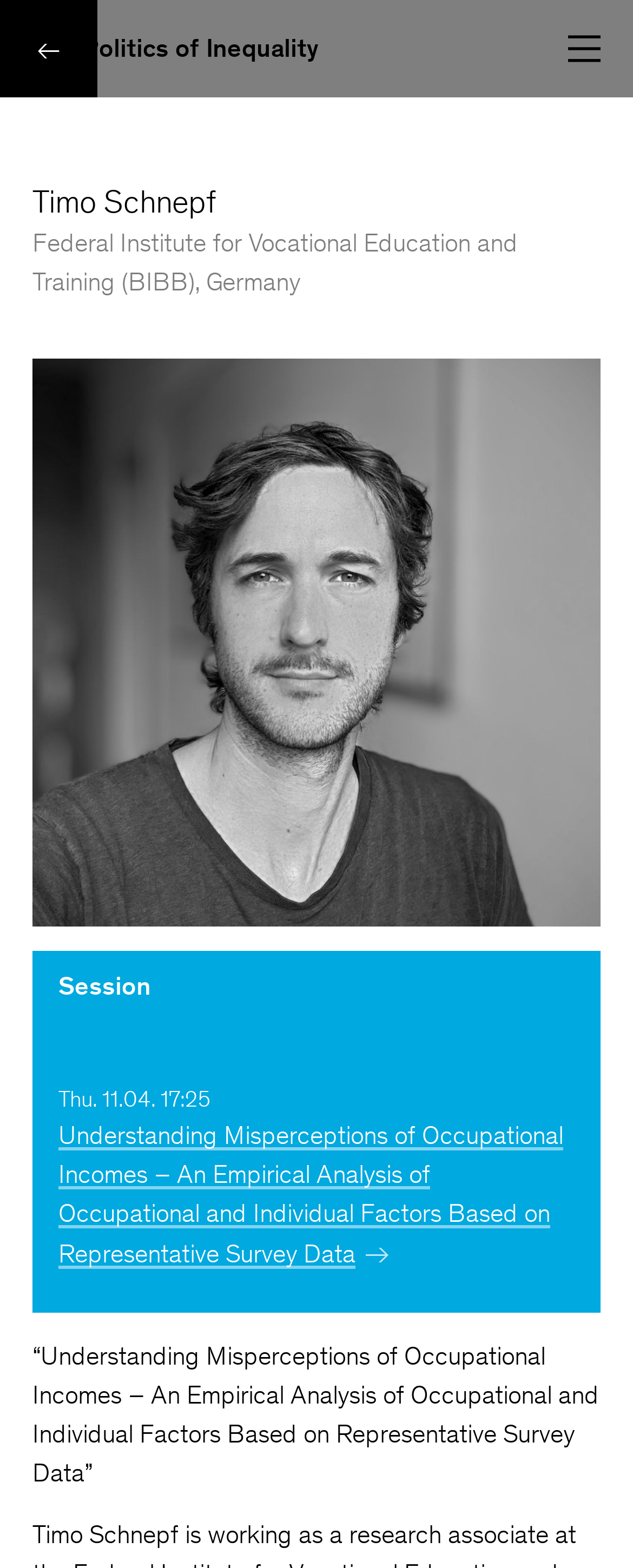When is the session scheduled?
Look at the image and respond with a one-word or short phrase answer.

Thu. 11.04. 17:25